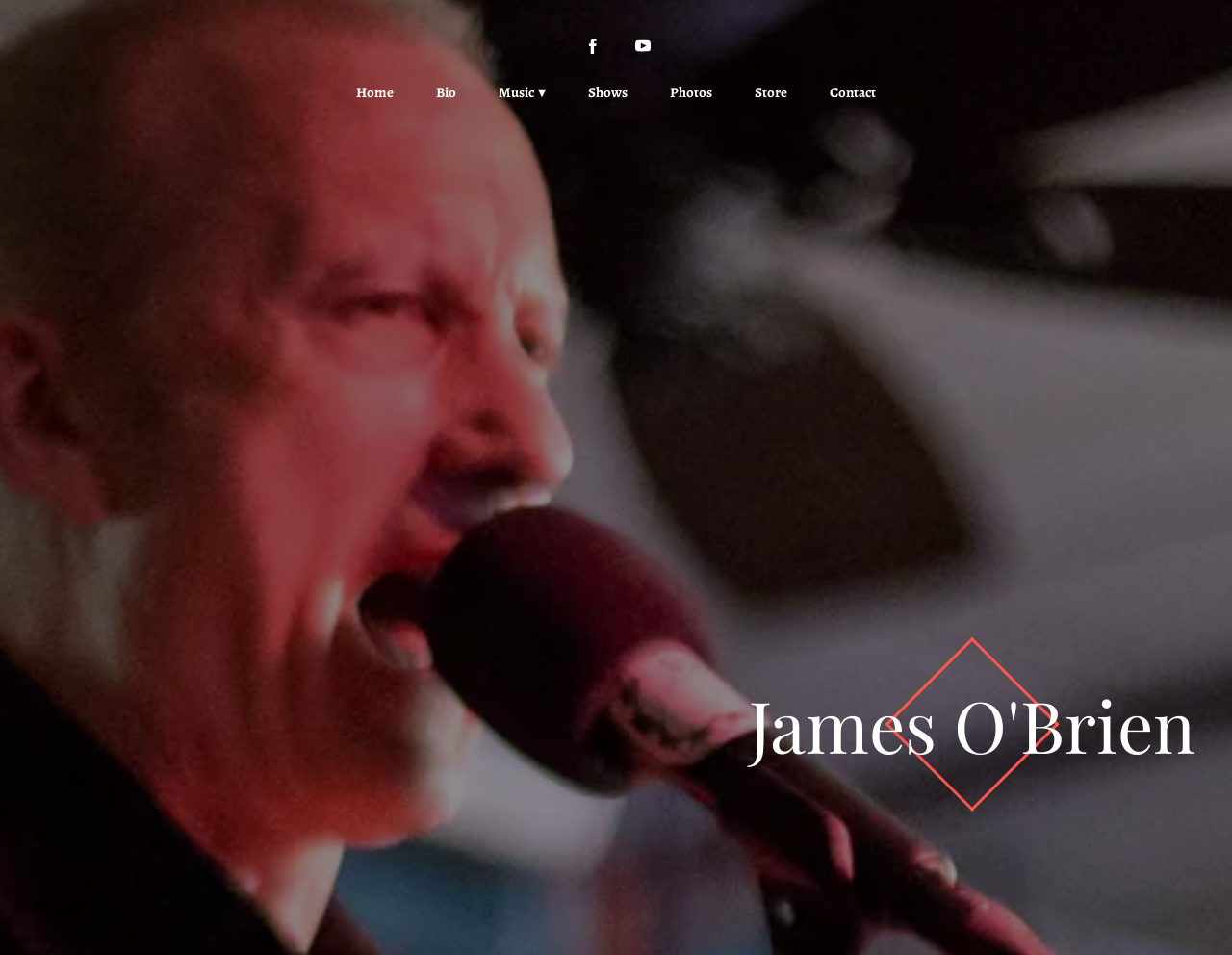Provide the bounding box coordinates of the section that needs to be clicked to accomplish the following instruction: "Search for something on the site."

None